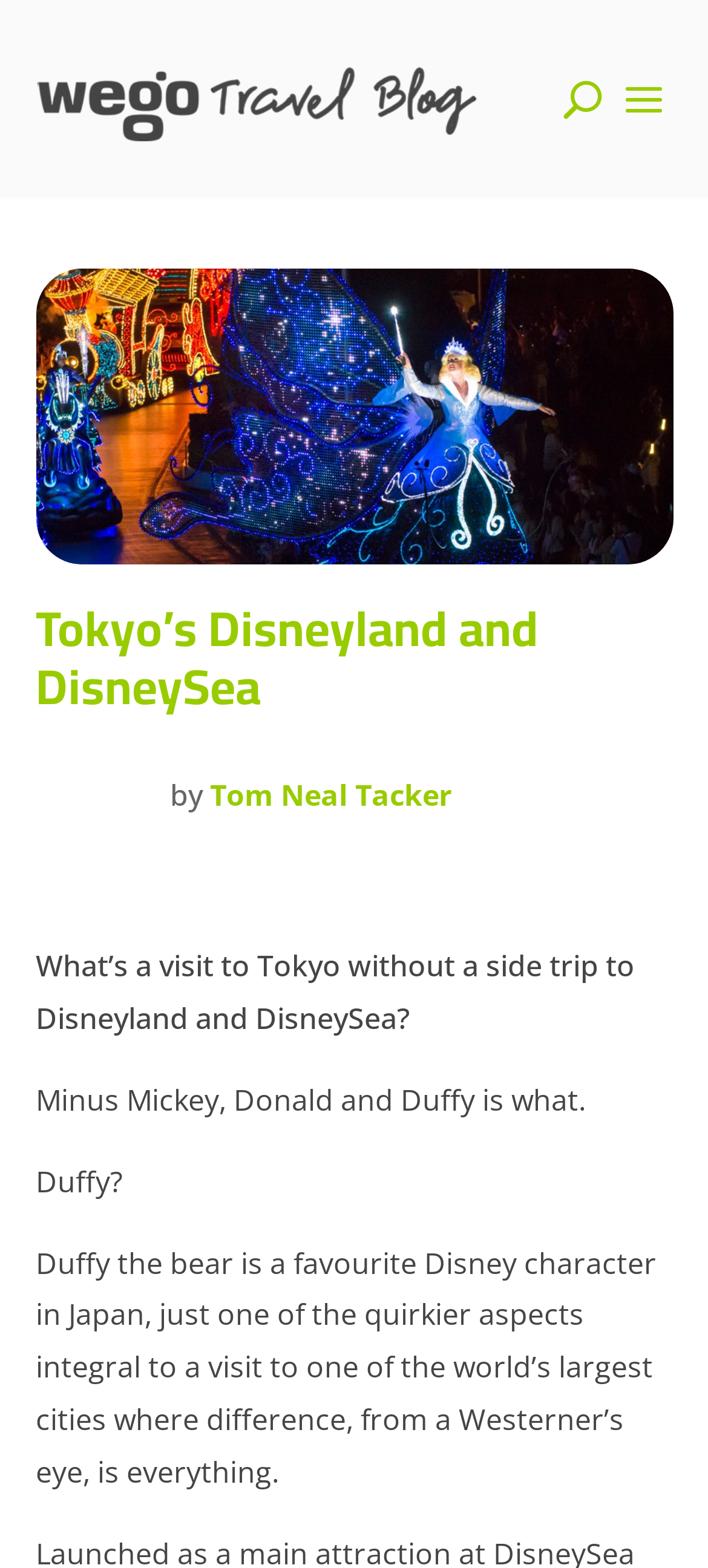Who wrote the article?
Using the information from the image, give a concise answer in one word or a short phrase.

Tom Neal Tacker